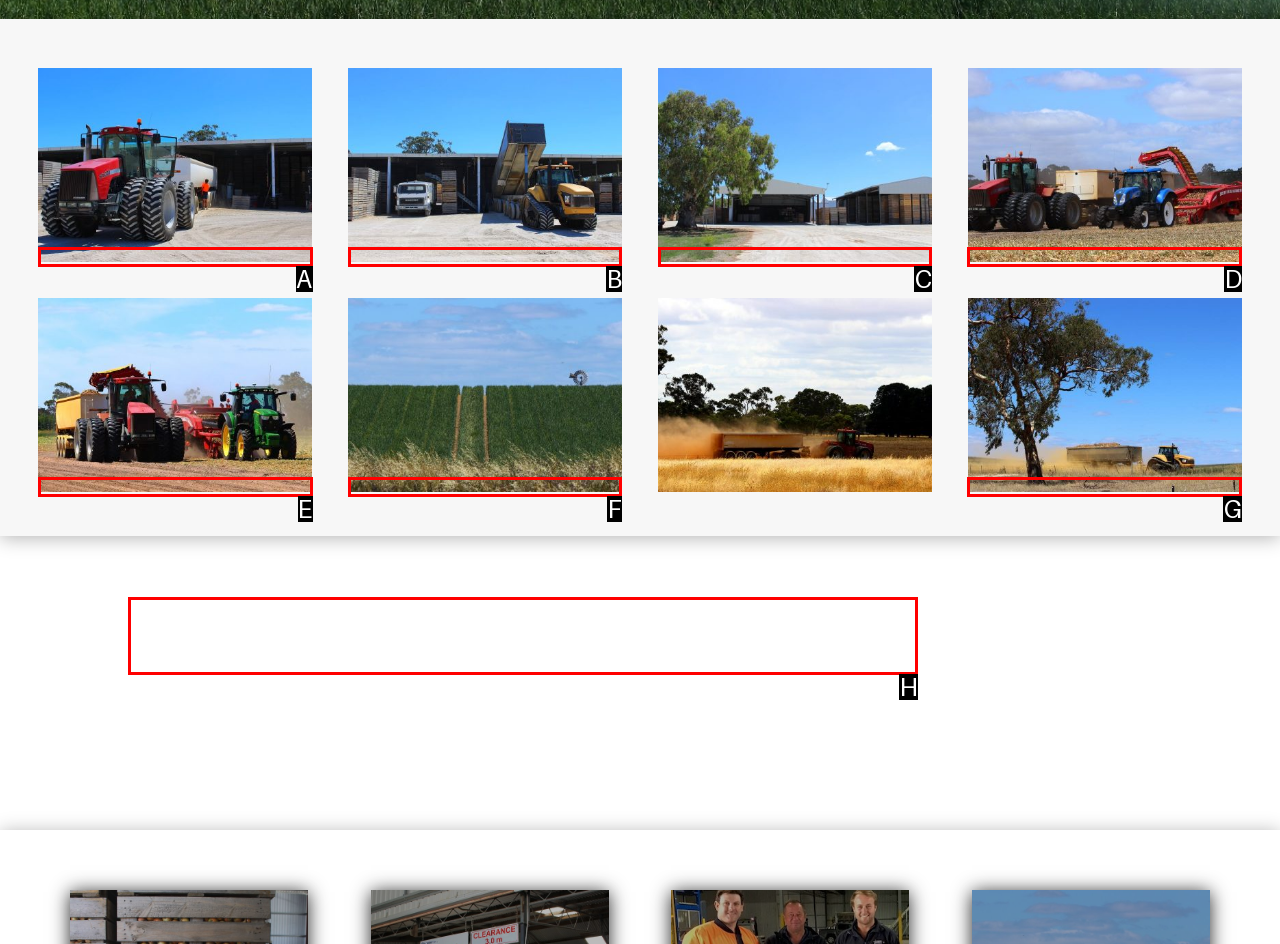Choose the HTML element to click for this instruction: Click the Become a Customer heading Answer with the letter of the correct choice from the given options.

H